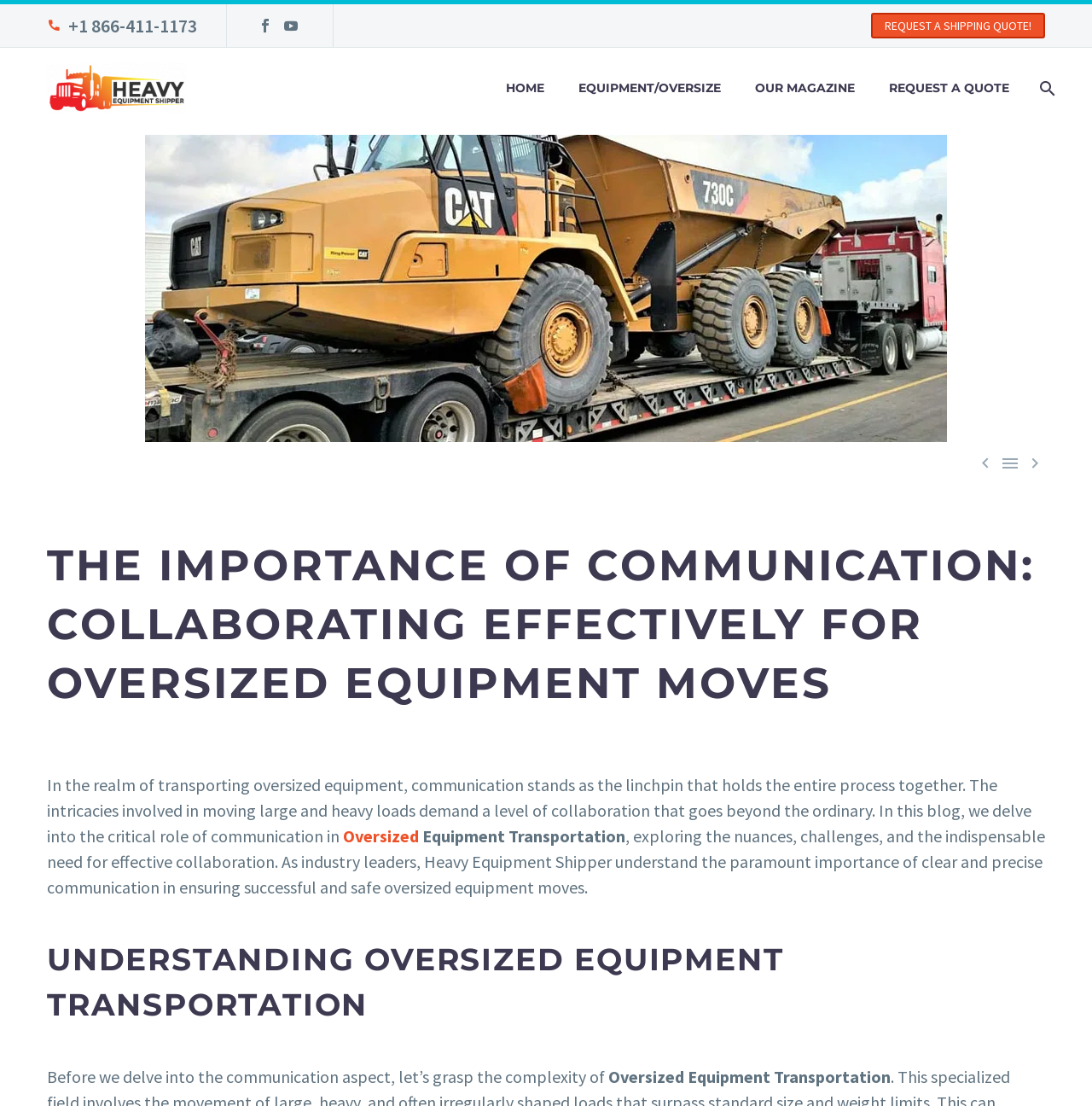Pinpoint the bounding box coordinates for the area that should be clicked to perform the following instruction: "Request a shipping quote".

[0.798, 0.012, 0.957, 0.035]